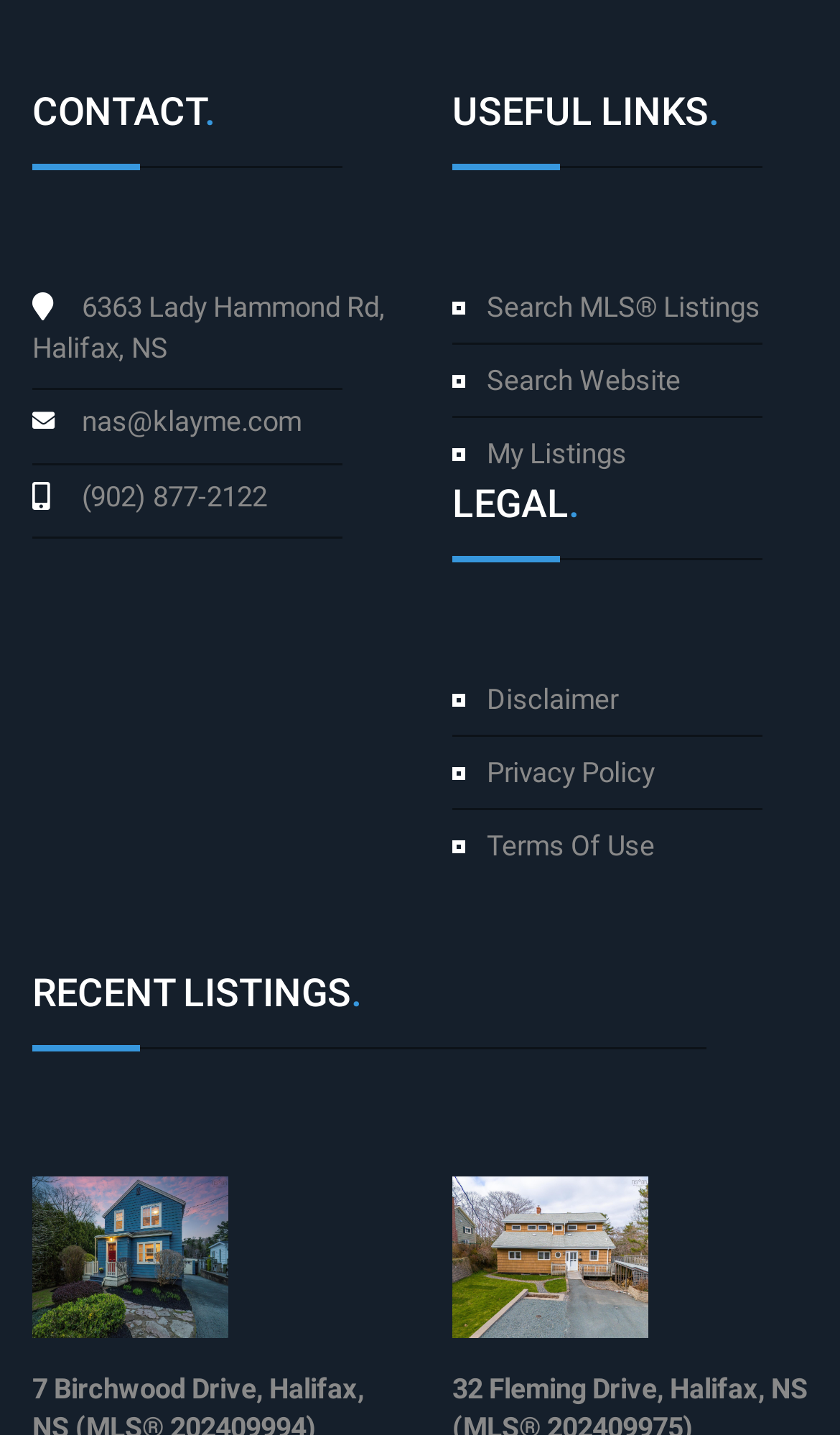Find the bounding box coordinates of the clickable area required to complete the following action: "View contact information".

[0.038, 0.065, 0.462, 0.091]